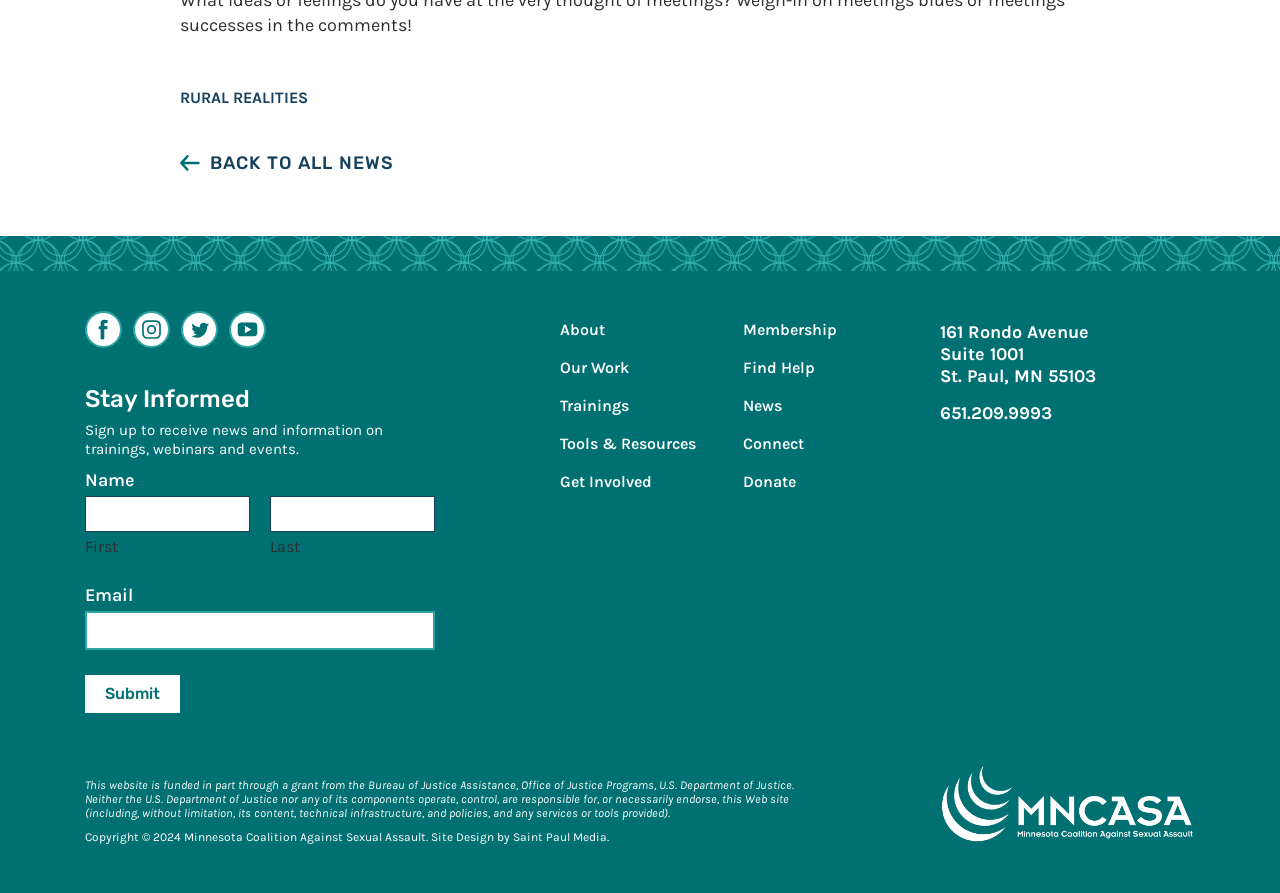Bounding box coordinates should be provided in the format (top-left x, top-left y, bottom-right x, bottom-right y) with all values between 0 and 1. Identify the bounding box for this UI element: Connect

[0.58, 0.486, 0.628, 0.508]